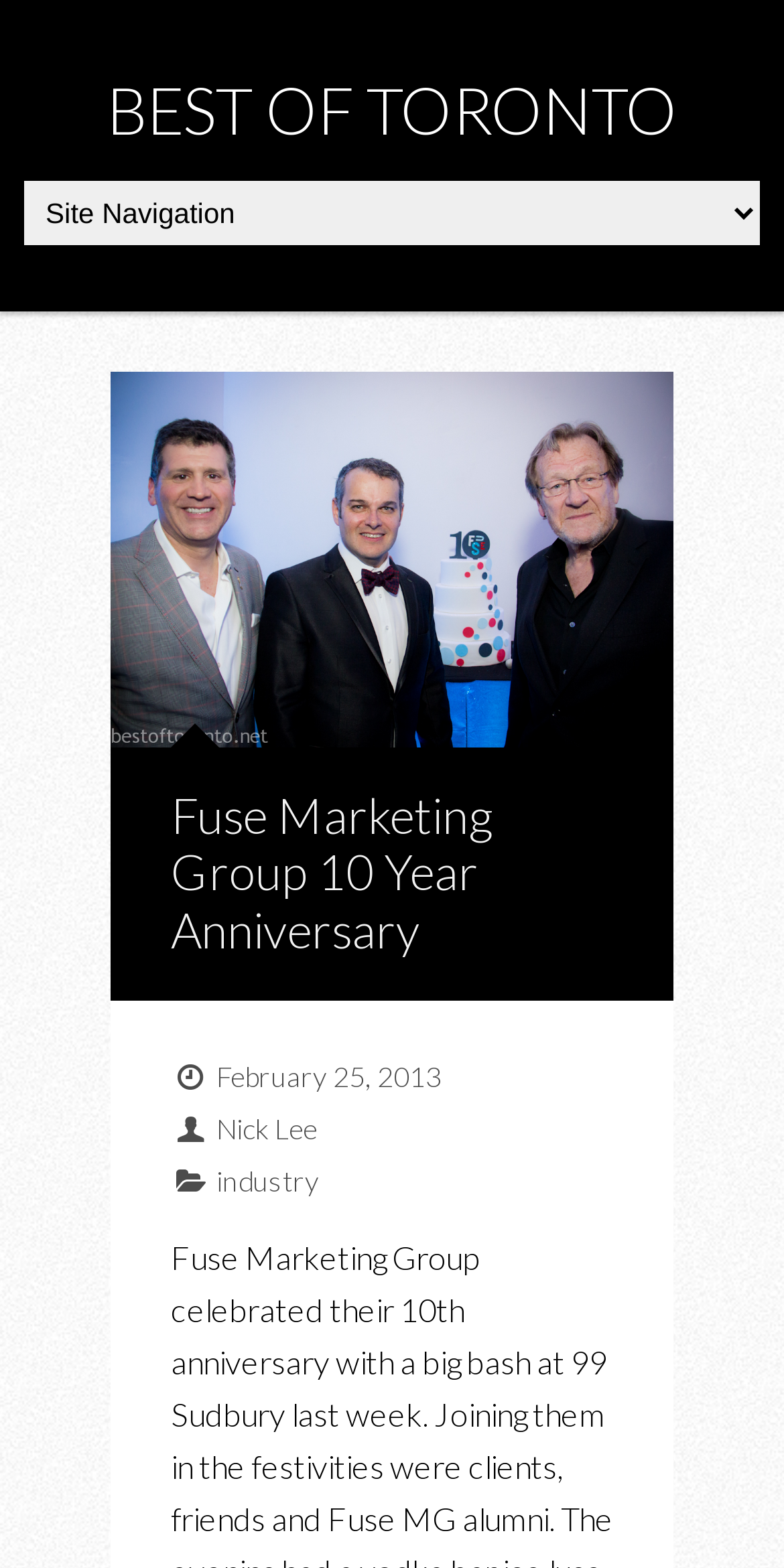Identify the text that serves as the heading for the webpage and generate it.

Fuse Marketing Group 10 Year Anniversary